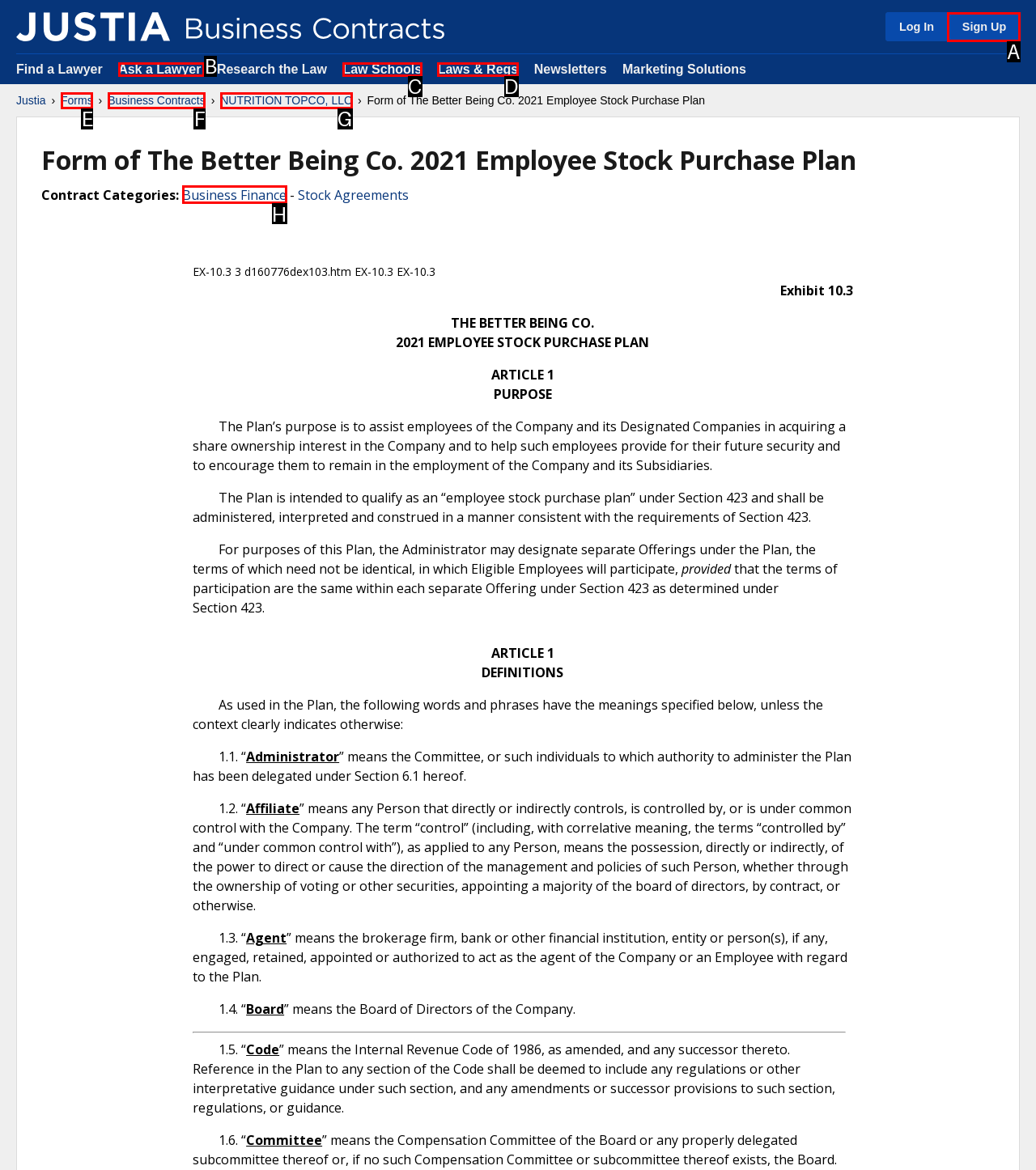Tell me which one HTML element best matches the description: alt="Step by Step Dance Studio" Answer with the option's letter from the given choices directly.

None